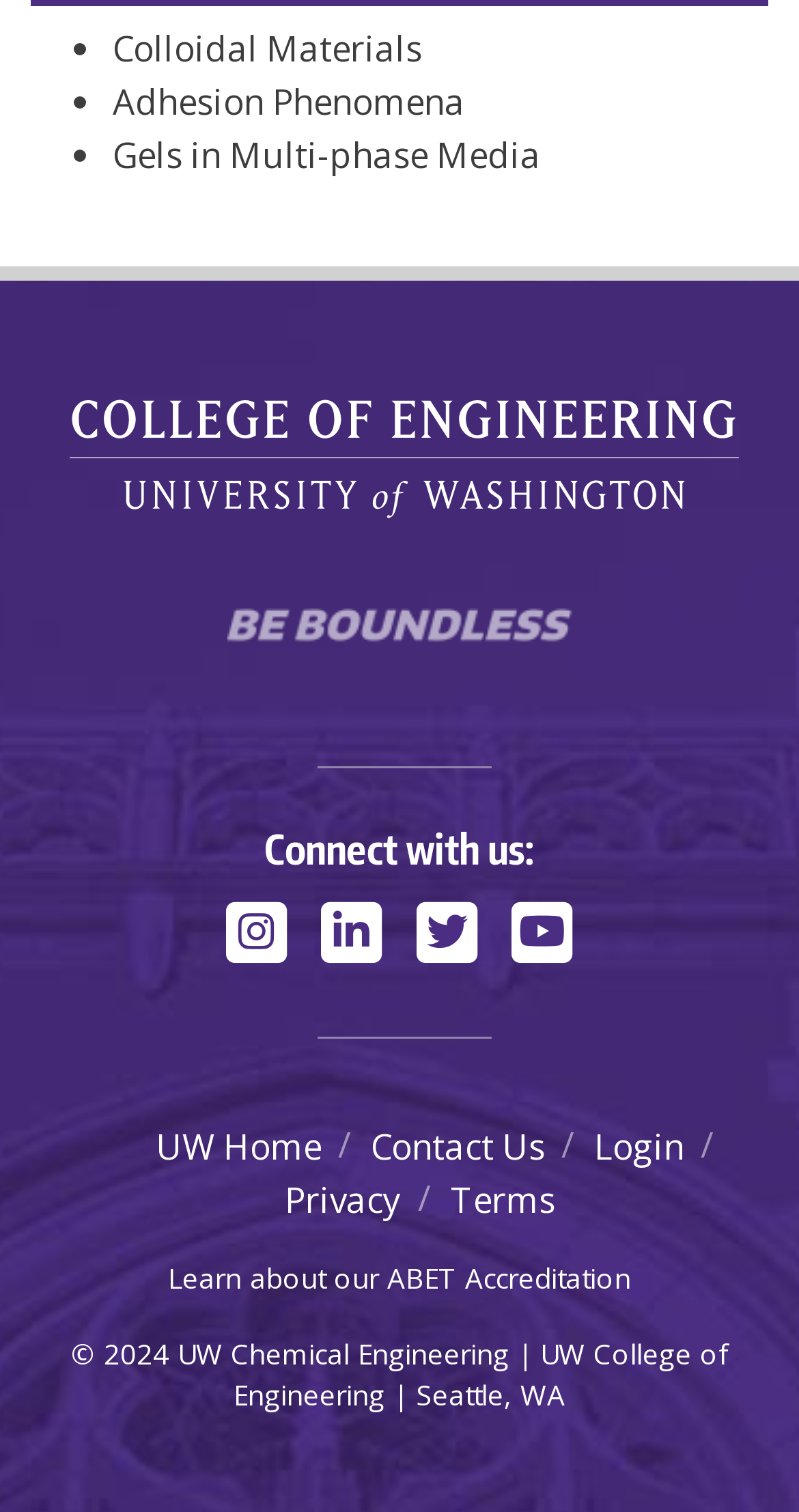Please specify the bounding box coordinates of the element that should be clicked to execute the given instruction: 'Click on Colloidal Materials'. Ensure the coordinates are four float numbers between 0 and 1, expressed as [left, top, right, bottom].

[0.141, 0.016, 0.528, 0.047]